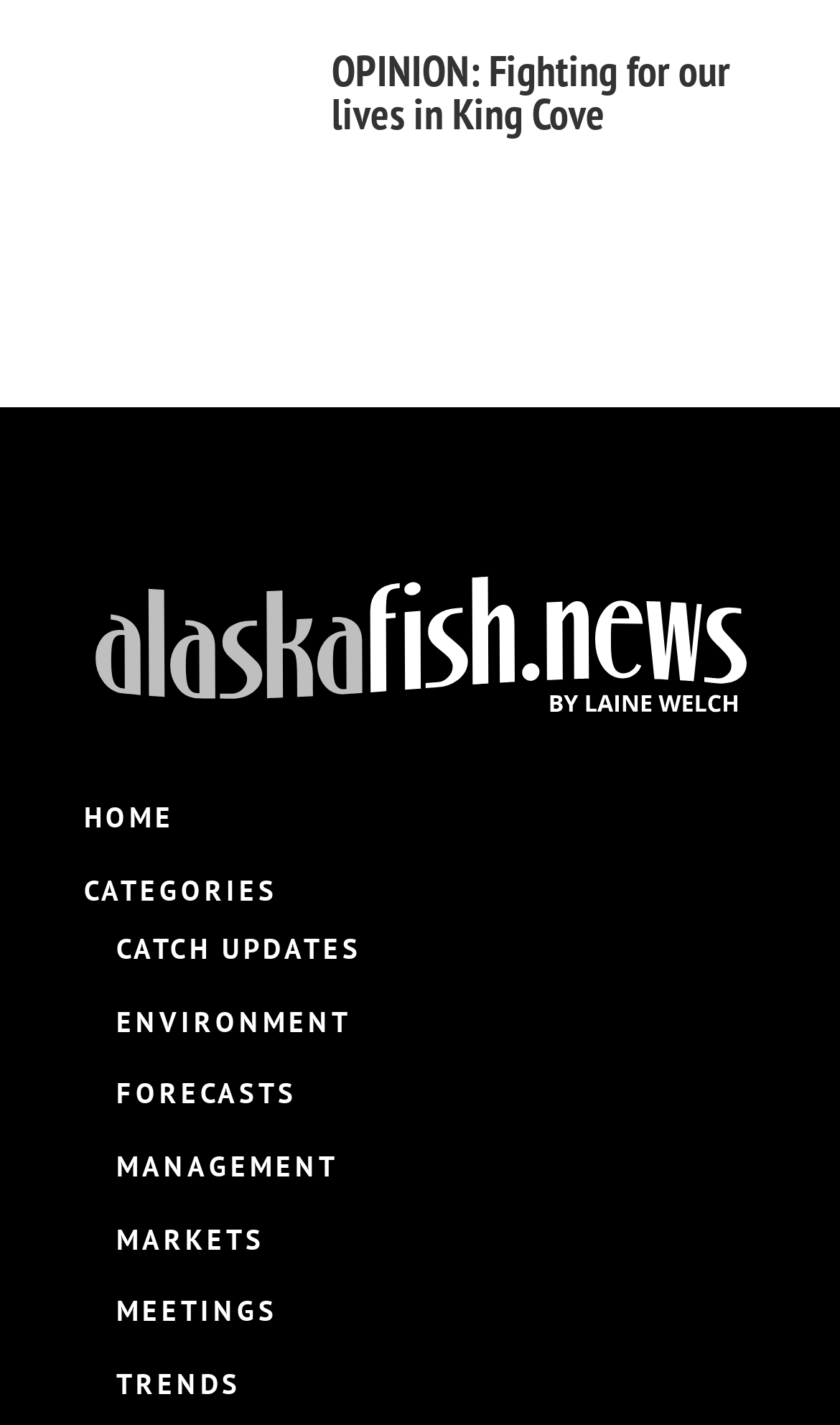Provide a brief response to the question below using one word or phrase:
How many links are present in the webpage?

10